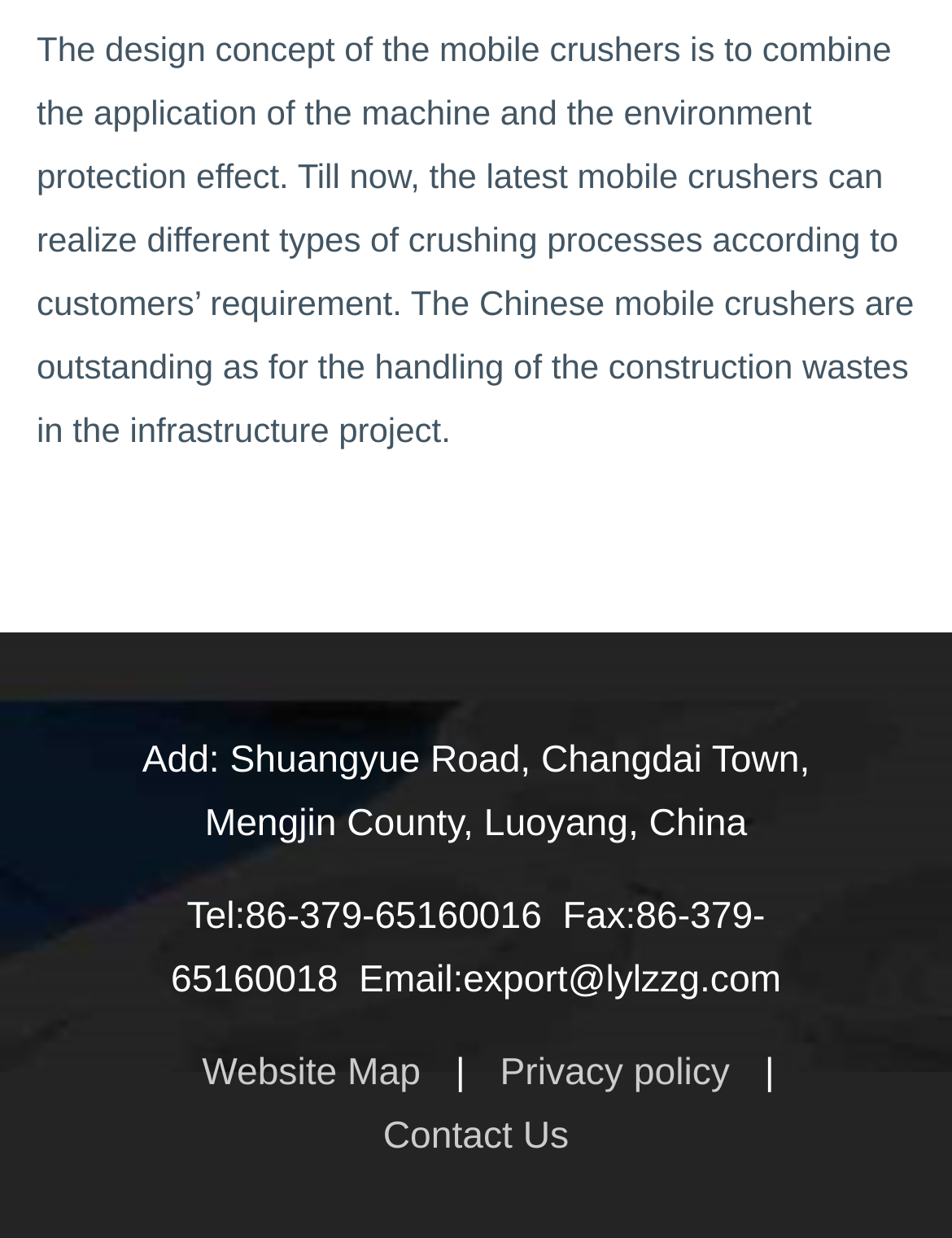Show the bounding box coordinates for the HTML element described as: "Privacy policy".

[0.525, 0.843, 0.767, 0.894]